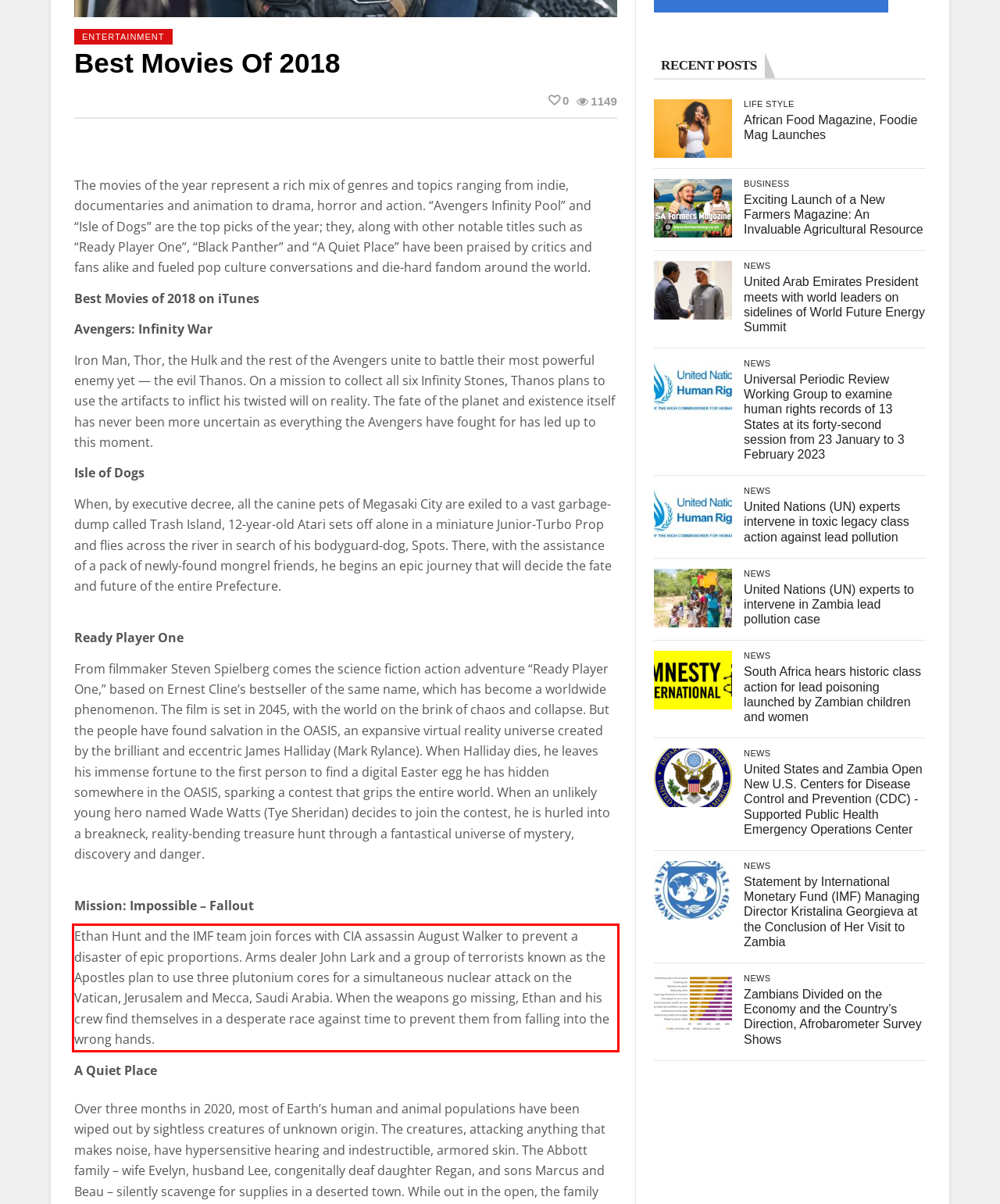You are provided with a screenshot of a webpage that includes a red bounding box. Extract and generate the text content found within the red bounding box.

Ethan Hunt and the IMF team join forces with CIA assassin August Walker to prevent a disaster of epic proportions. Arms dealer John Lark and a group of terrorists known as the Apostles plan to use three plutonium cores for a simultaneous nuclear attack on the Vatican, Jerusalem and Mecca, Saudi Arabia. When the weapons go missing, Ethan and his crew find themselves in a desperate race against time to prevent them from falling into the wrong hands.